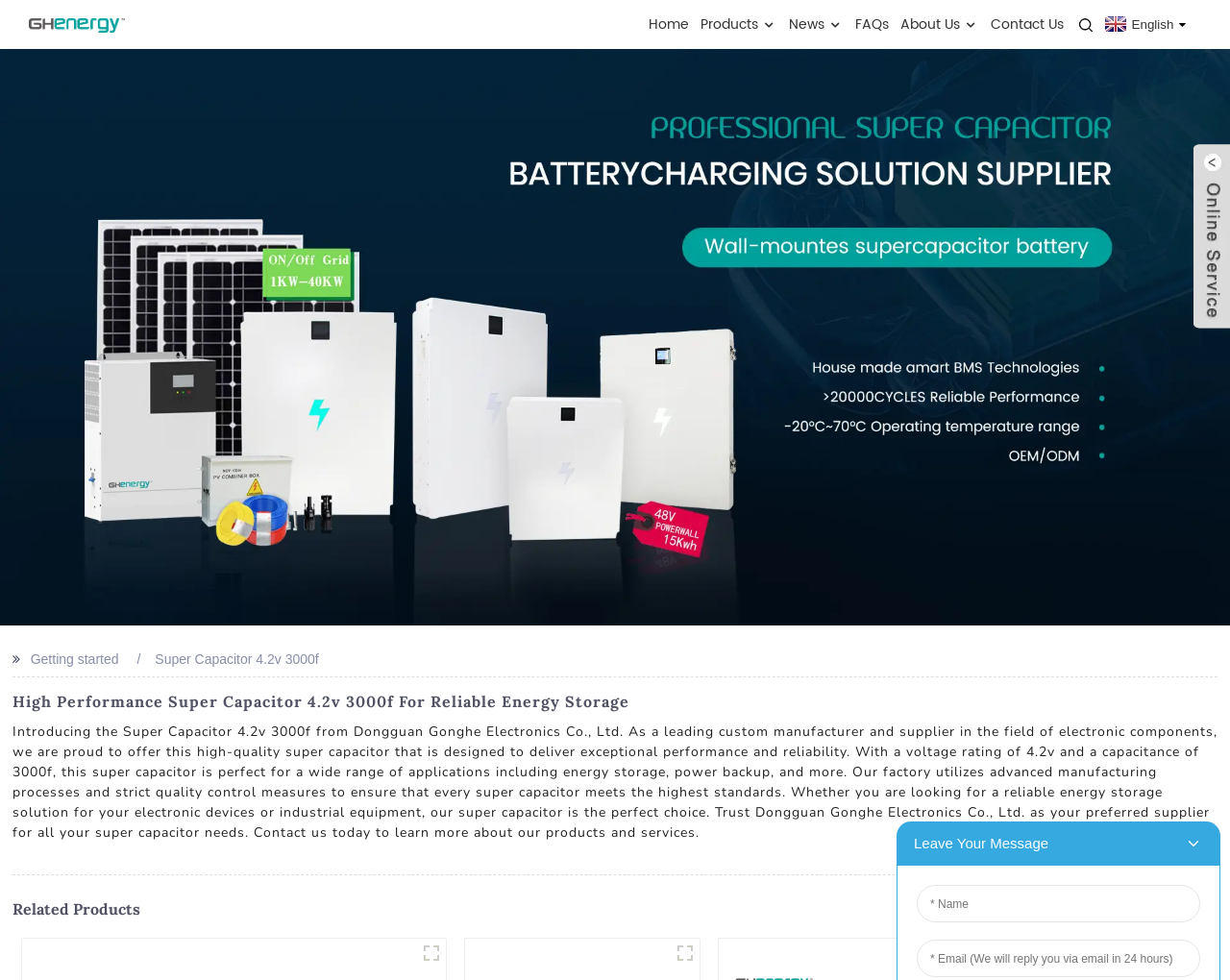Identify the bounding box coordinates necessary to click and complete the given instruction: "View products".

[0.57, 0.019, 0.632, 0.032]